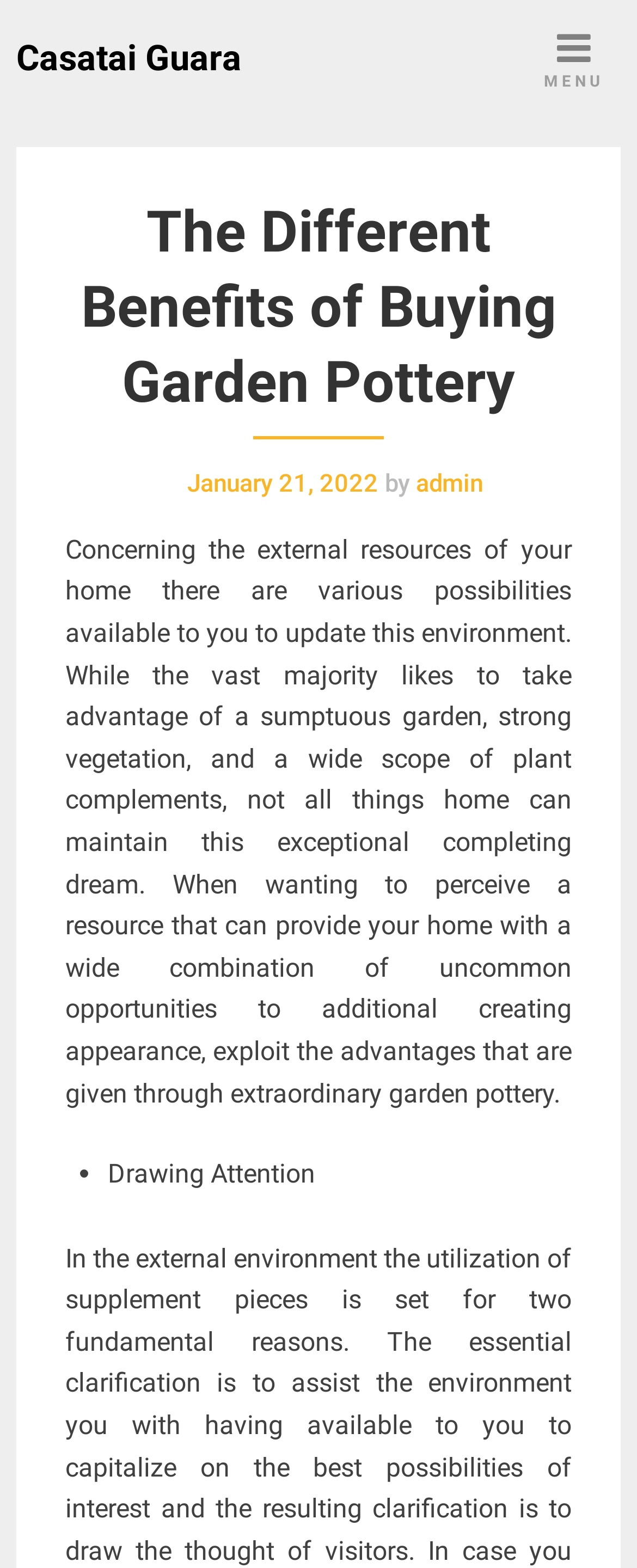What is the name of the website?
From the details in the image, provide a complete and detailed answer to the question.

The name of the website is 'Casatai Guara' which is mentioned in the link at the top of the webpage.